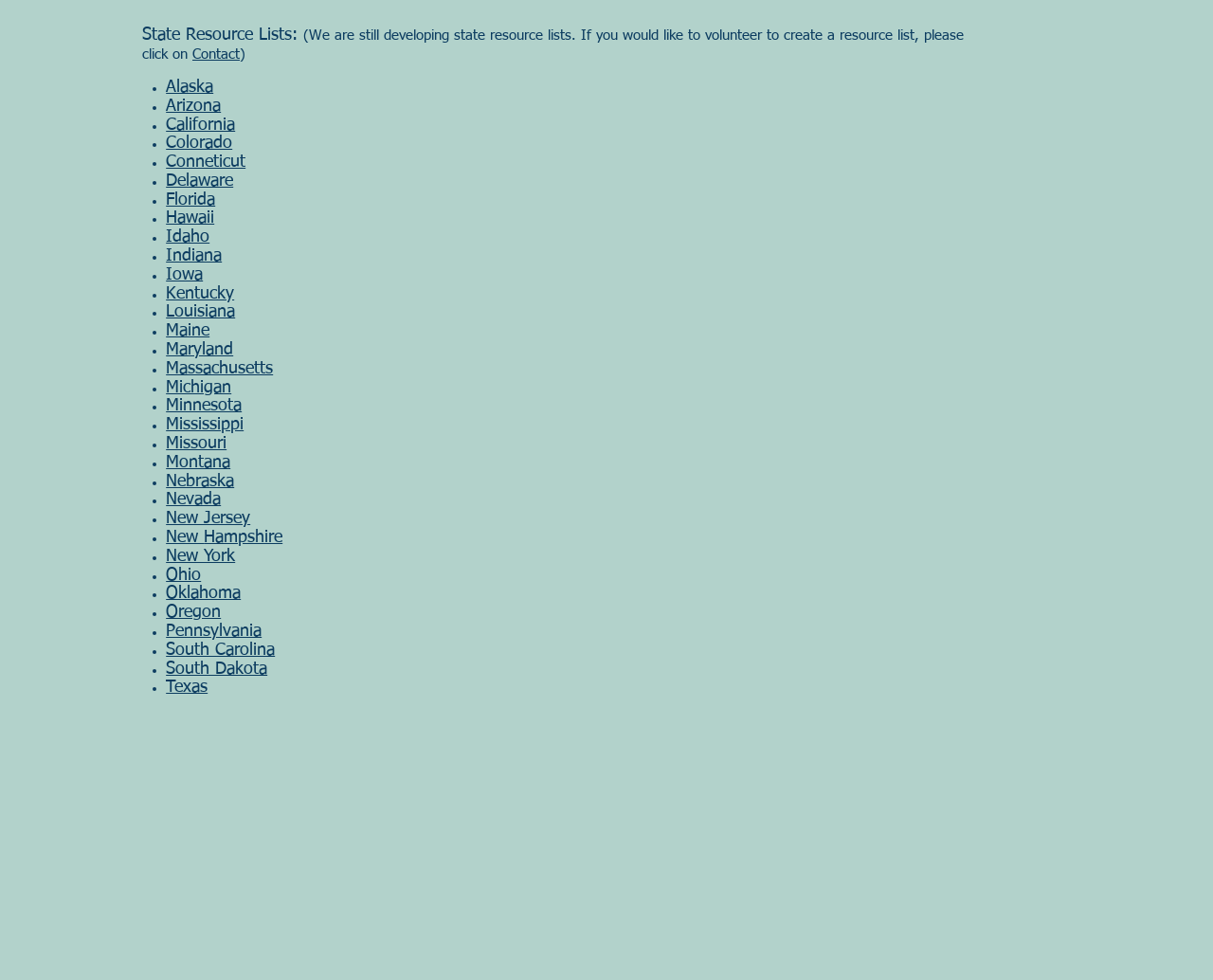Please find the bounding box coordinates of the element's region to be clicked to carry out this instruction: "Explore California resources".

[0.137, 0.118, 0.194, 0.136]